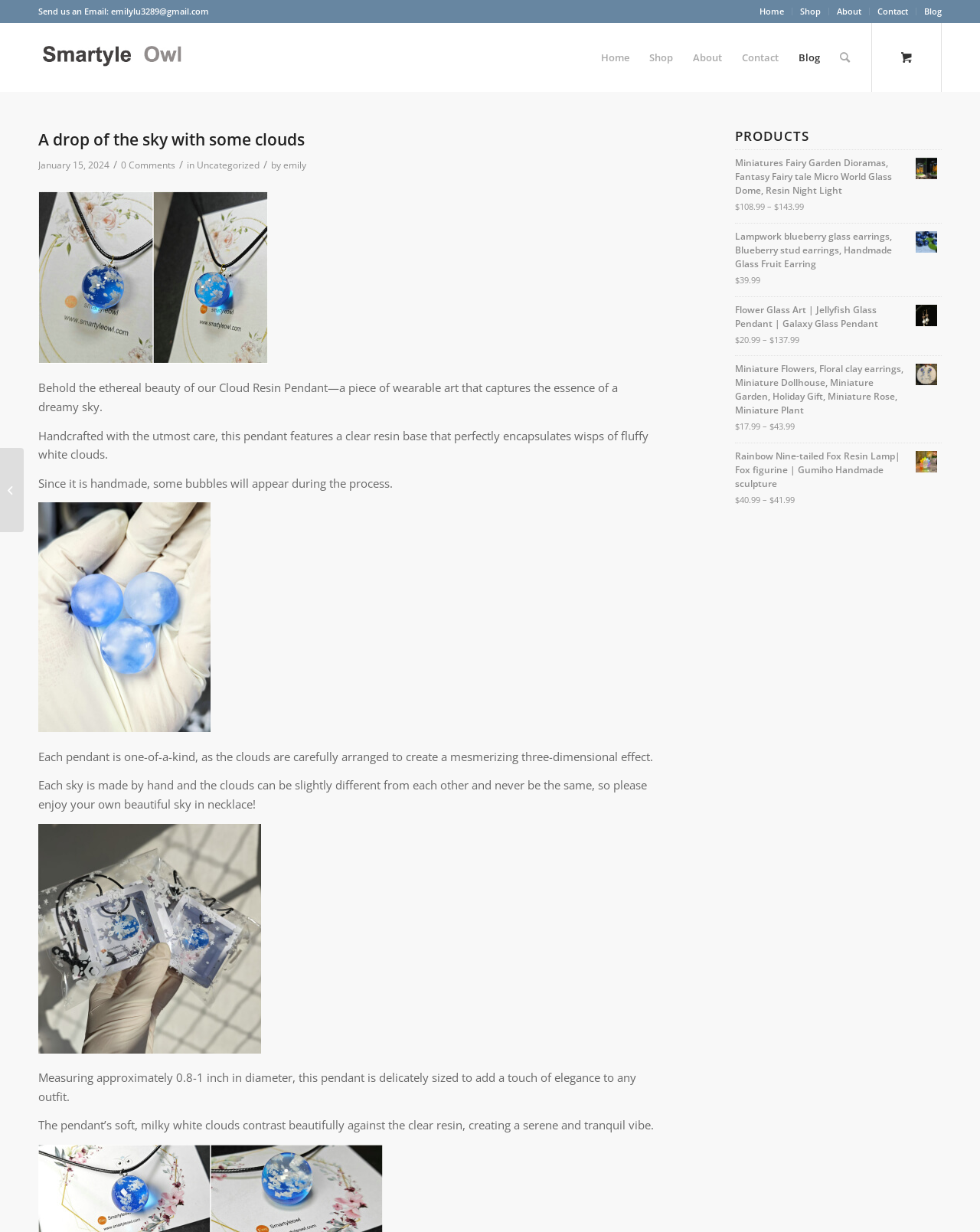Please determine the bounding box coordinates for the UI element described as: "Contact".

[0.895, 0.0, 0.927, 0.018]